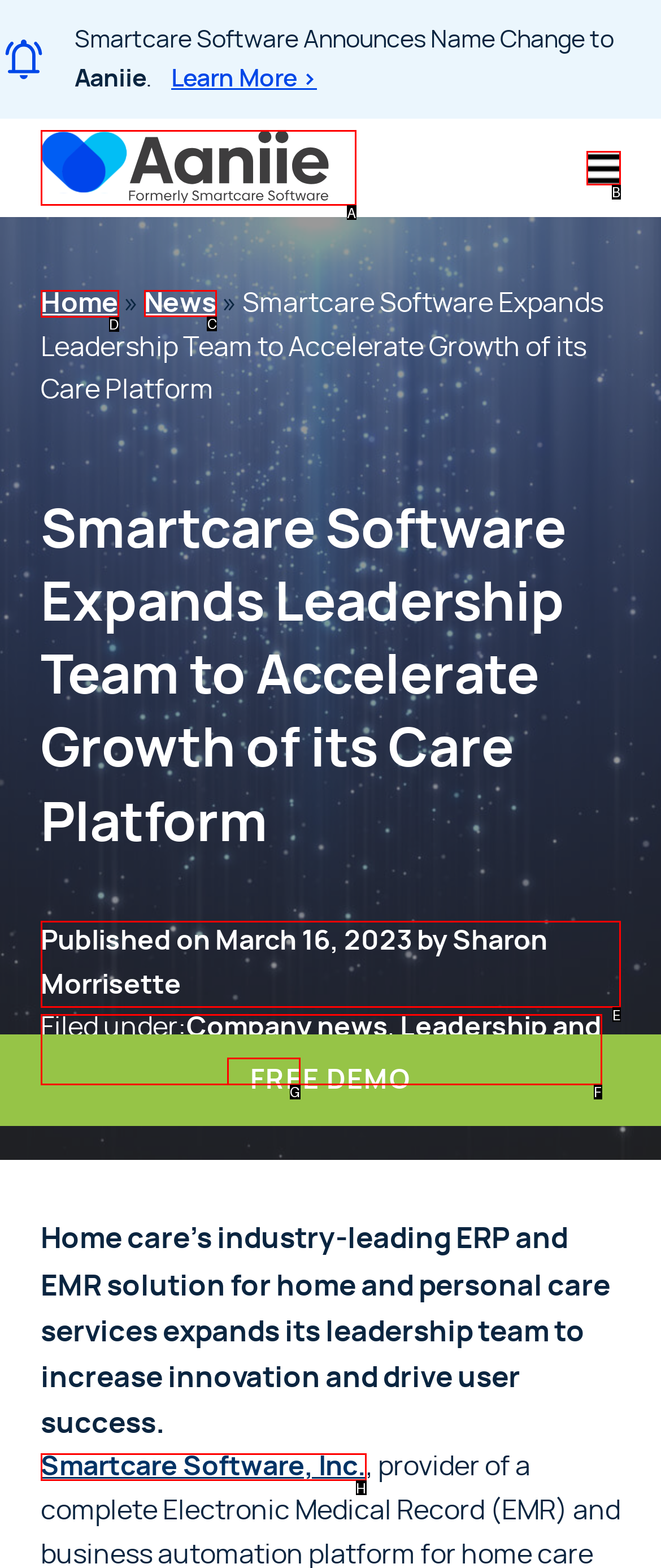Tell me which one HTML element I should click to complete the following task: Read the 'News' article
Answer with the option's letter from the given choices directly.

C